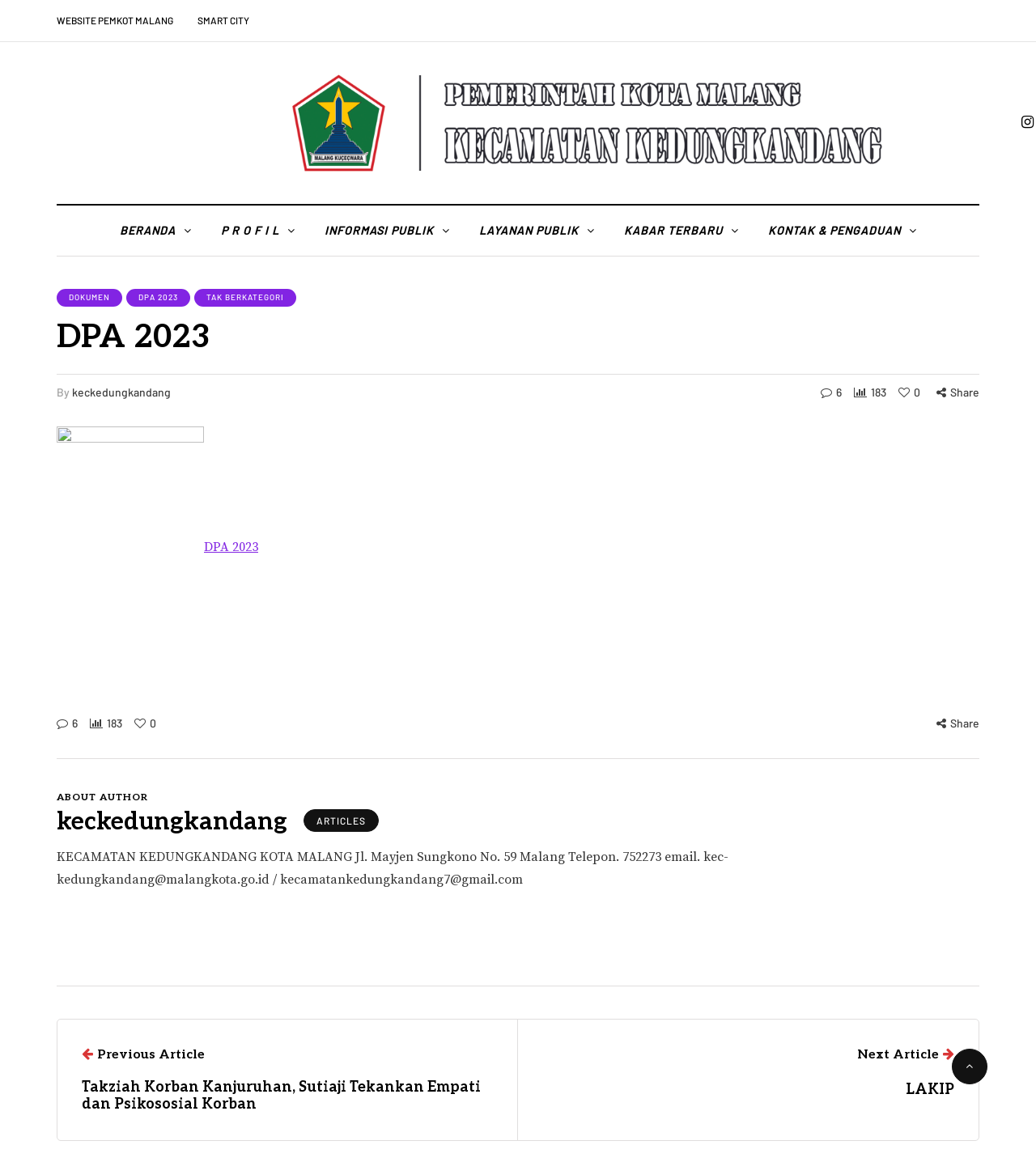Locate the bounding box coordinates of the clickable part needed for the task: "Share on Facebook".

None